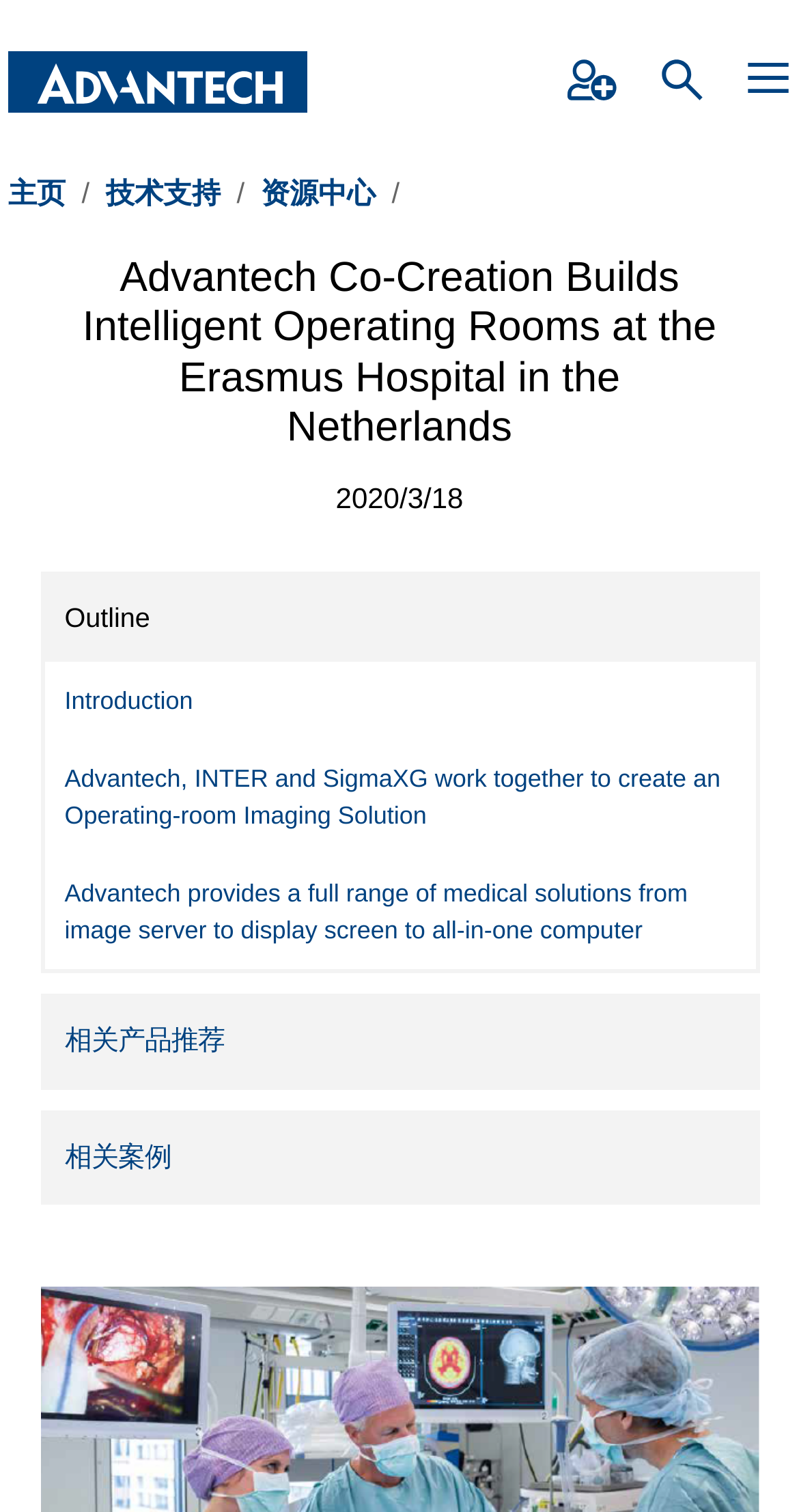Provide a brief response to the question using a single word or phrase: 
What is the date of the article?

2020/3/18